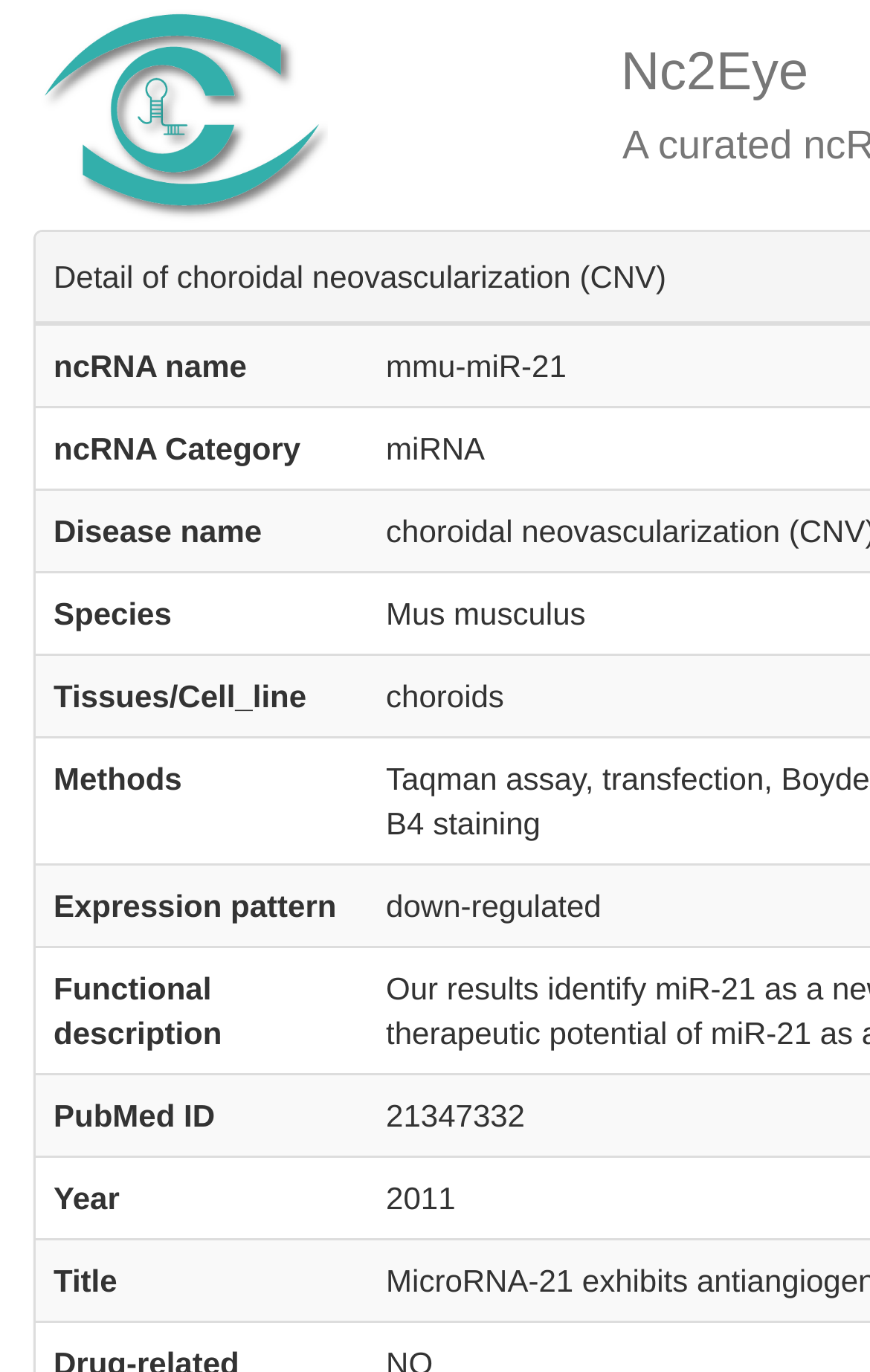Describe the webpage in detail, including text, images, and layout.

The webpage is titled "Nc2Eye, a literature-mined resource of experimentally validated non-coding RNAs in eye diseases." At the top left corner, there is a logo image. Below the logo, there is a heading that reads "Detail of choroidal neovascularization (CNV)". 

Underneath the heading, there is a grid with multiple columns, each labeled with a specific category, including "ncRNA name", "ncRNA Category", "Disease name", "Species", "Tissues/Cell_line", "Methods", "Expression pattern", "Functional description", "PubMed ID", "Year", and "Title". The grid cells are arranged in a vertical order, with each category positioned directly below the previous one.